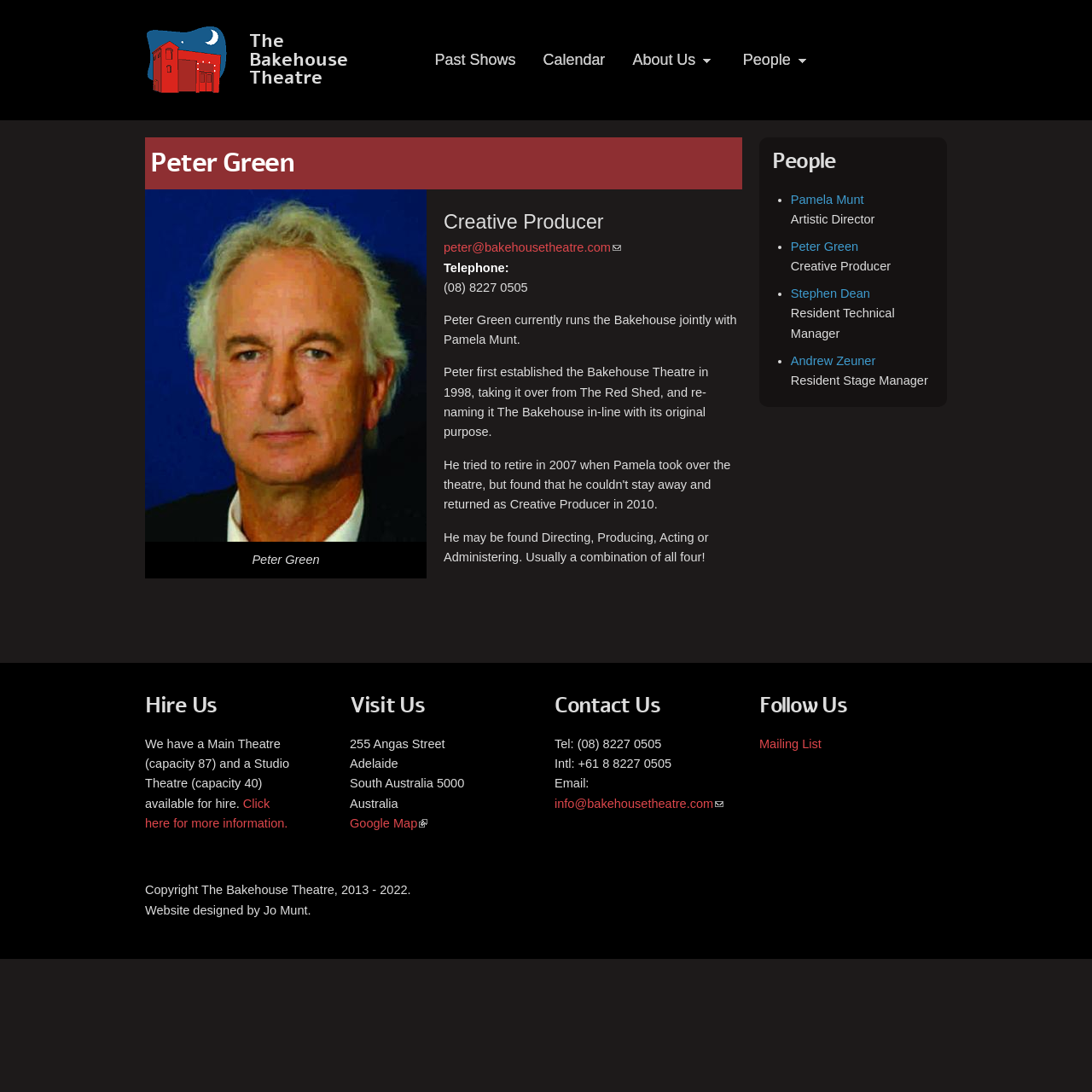Please determine the bounding box coordinates of the section I need to click to accomplish this instruction: "Send an email to Peter Green".

[0.406, 0.221, 0.569, 0.233]